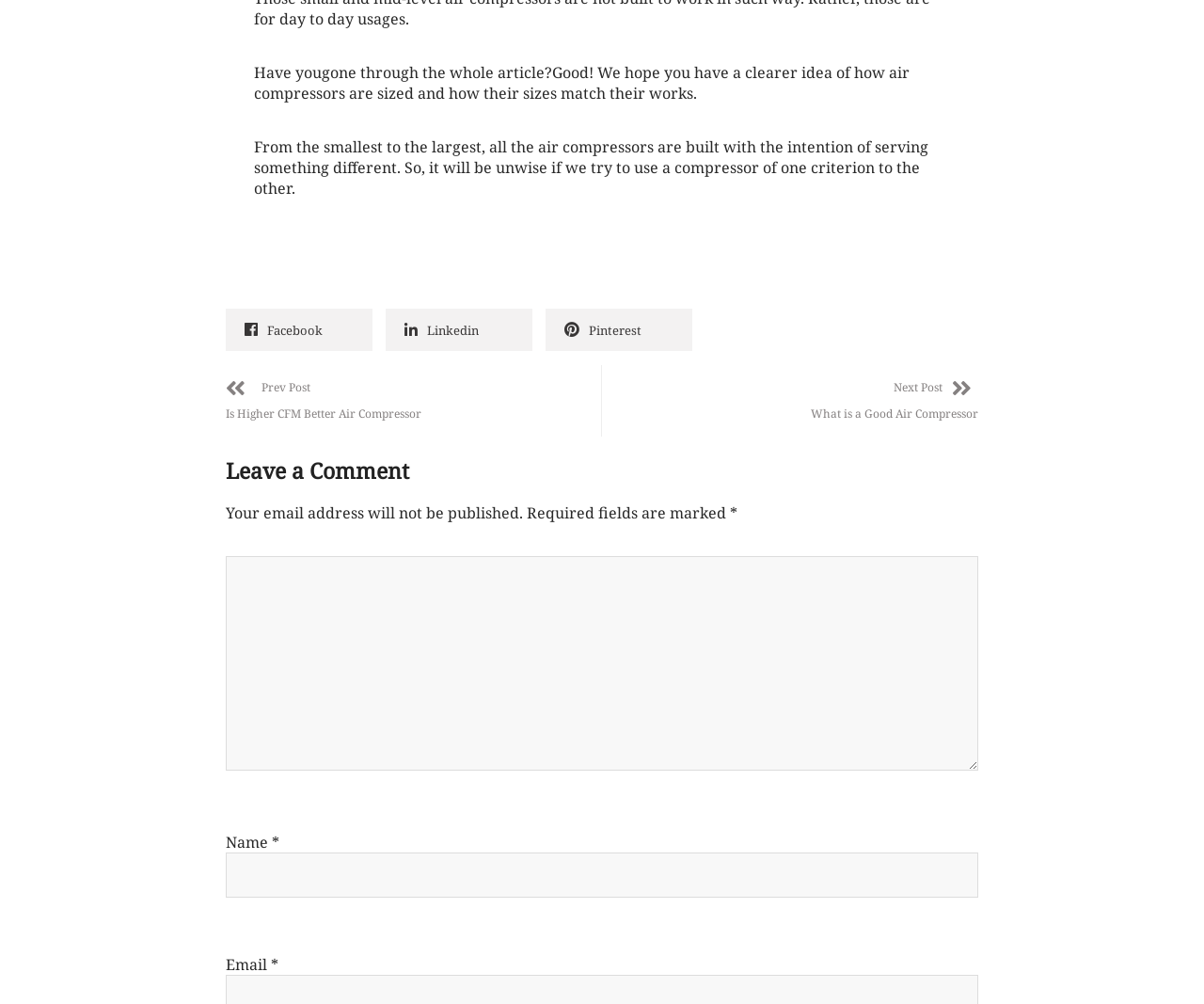From the webpage screenshot, identify the region described by name="comment". Provide the bounding box coordinates as (top-left x, top-left y, bottom-right x, bottom-right y), with each value being a floating point number between 0 and 1.

[0.188, 0.554, 0.812, 0.768]